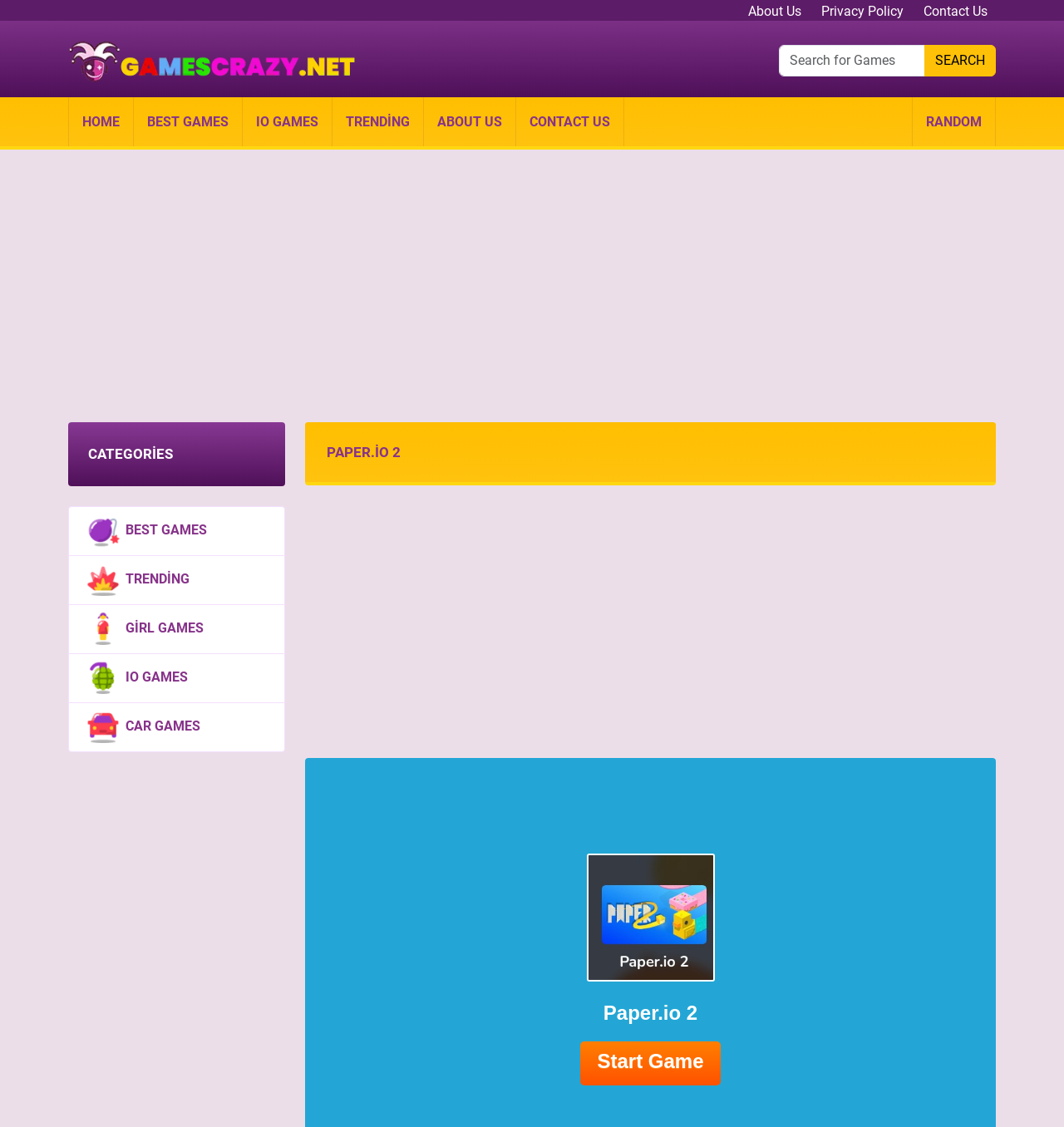Could you highlight the region that needs to be clicked to execute the instruction: "play the 'Paper.io 2' game"?

[0.287, 0.375, 0.936, 0.43]